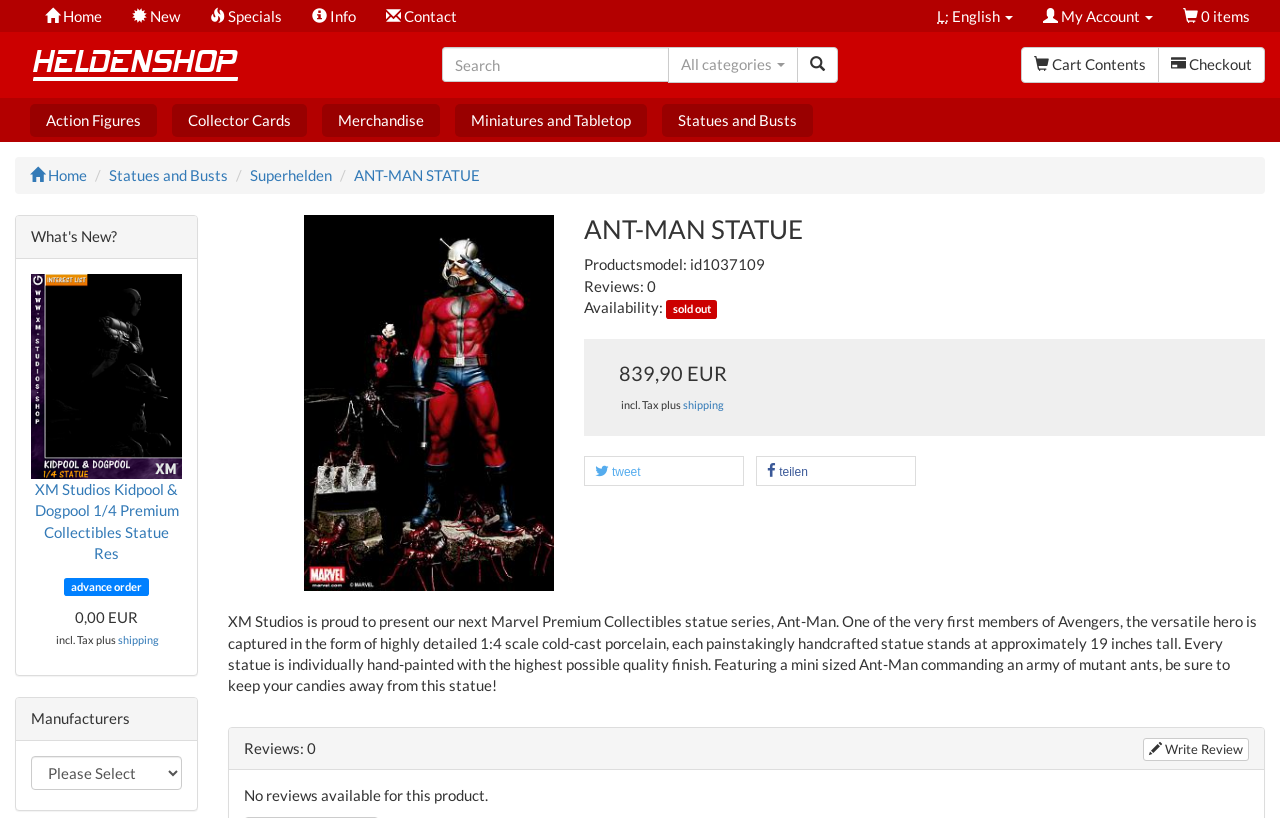Give a one-word or short phrase answer to the question: 
What is the name of the statue?

ANT-MAN STATUE